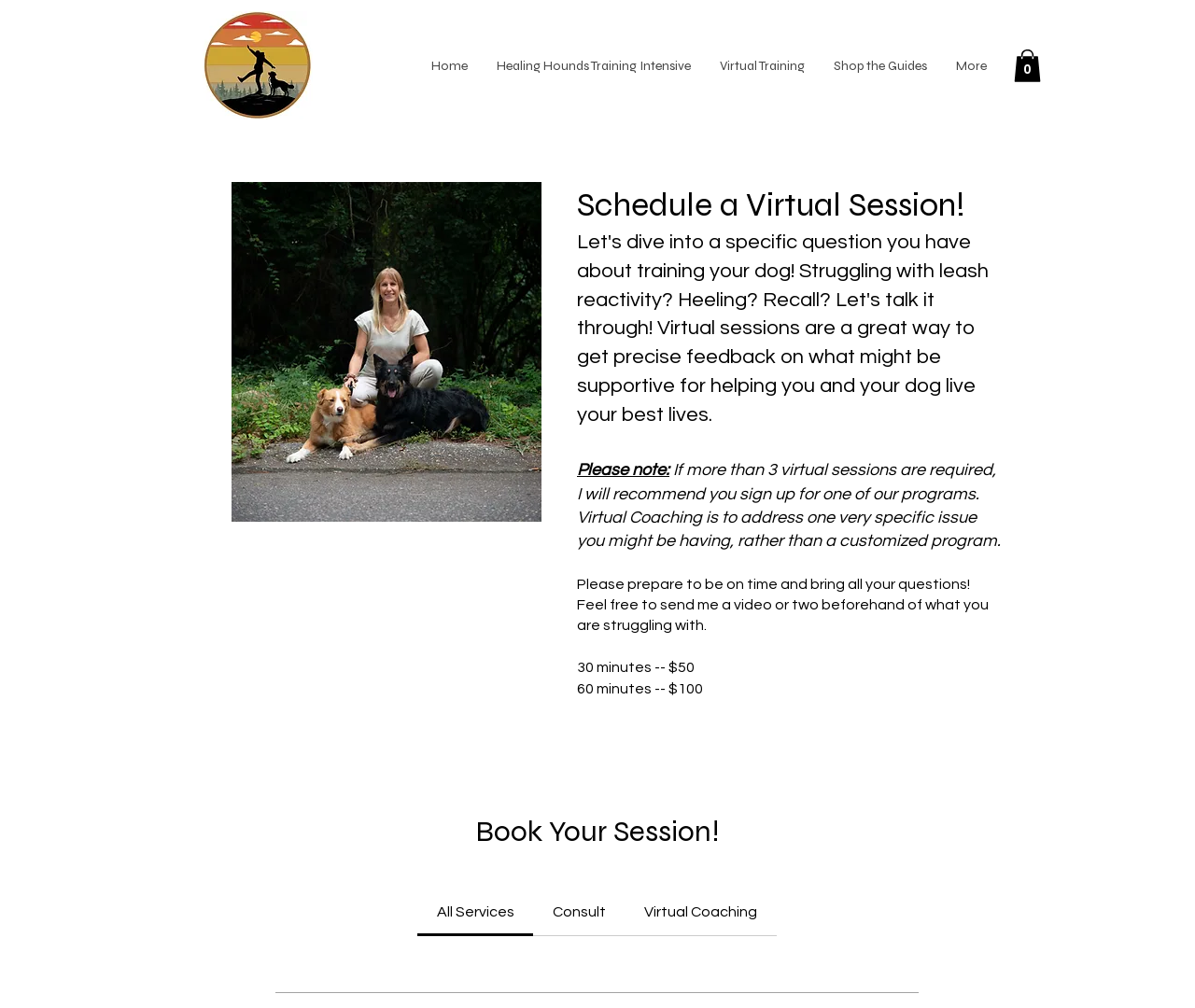Kindly determine the bounding box coordinates for the area that needs to be clicked to execute this instruction: "Click the 'Home' link".

[0.349, 0.043, 0.403, 0.089]